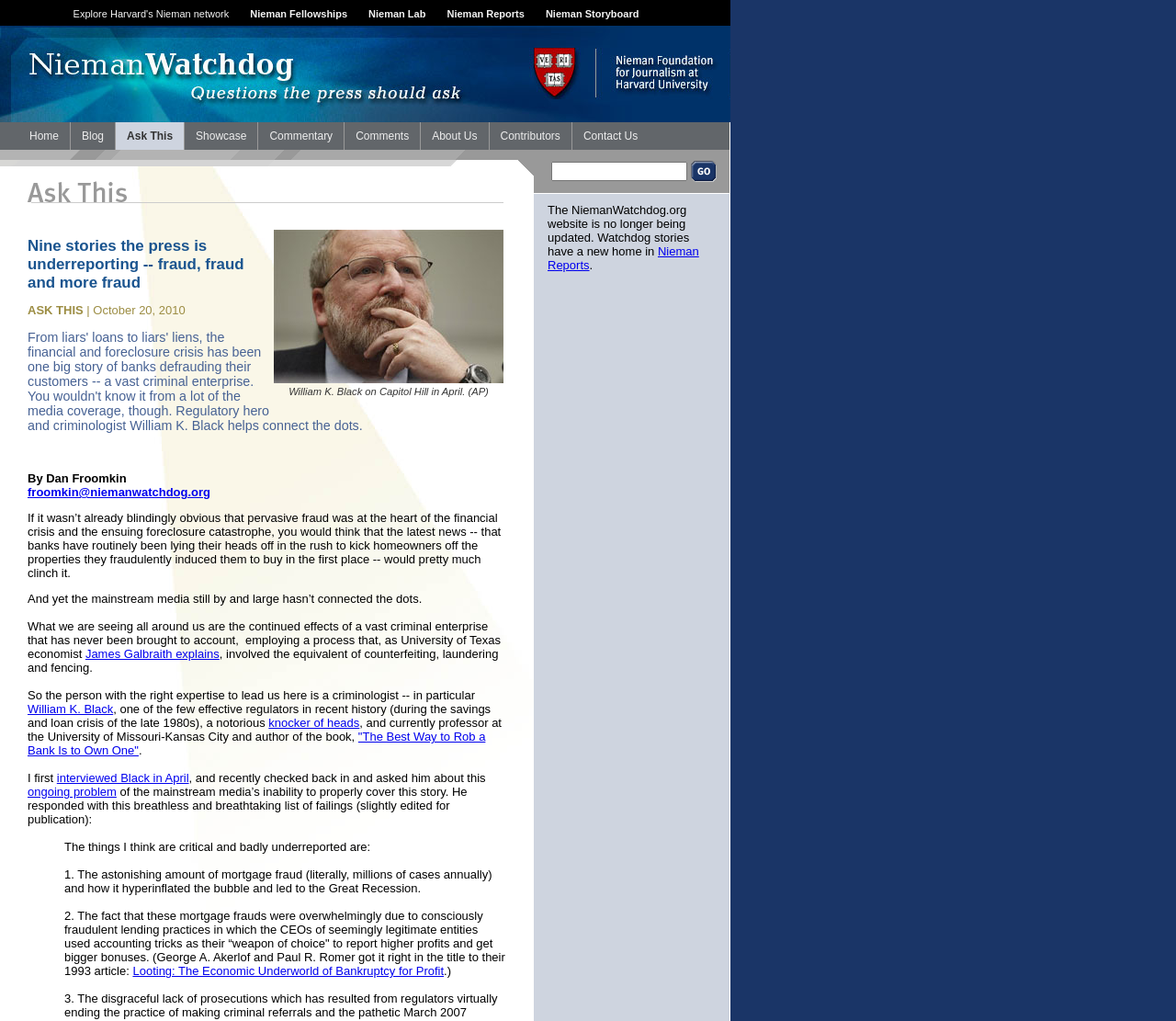Please indicate the bounding box coordinates for the clickable area to complete the following task: "Click the 'Nieman Fellowships' link". The coordinates should be specified as four float numbers between 0 and 1, i.e., [left, top, right, bottom].

[0.213, 0.008, 0.295, 0.019]